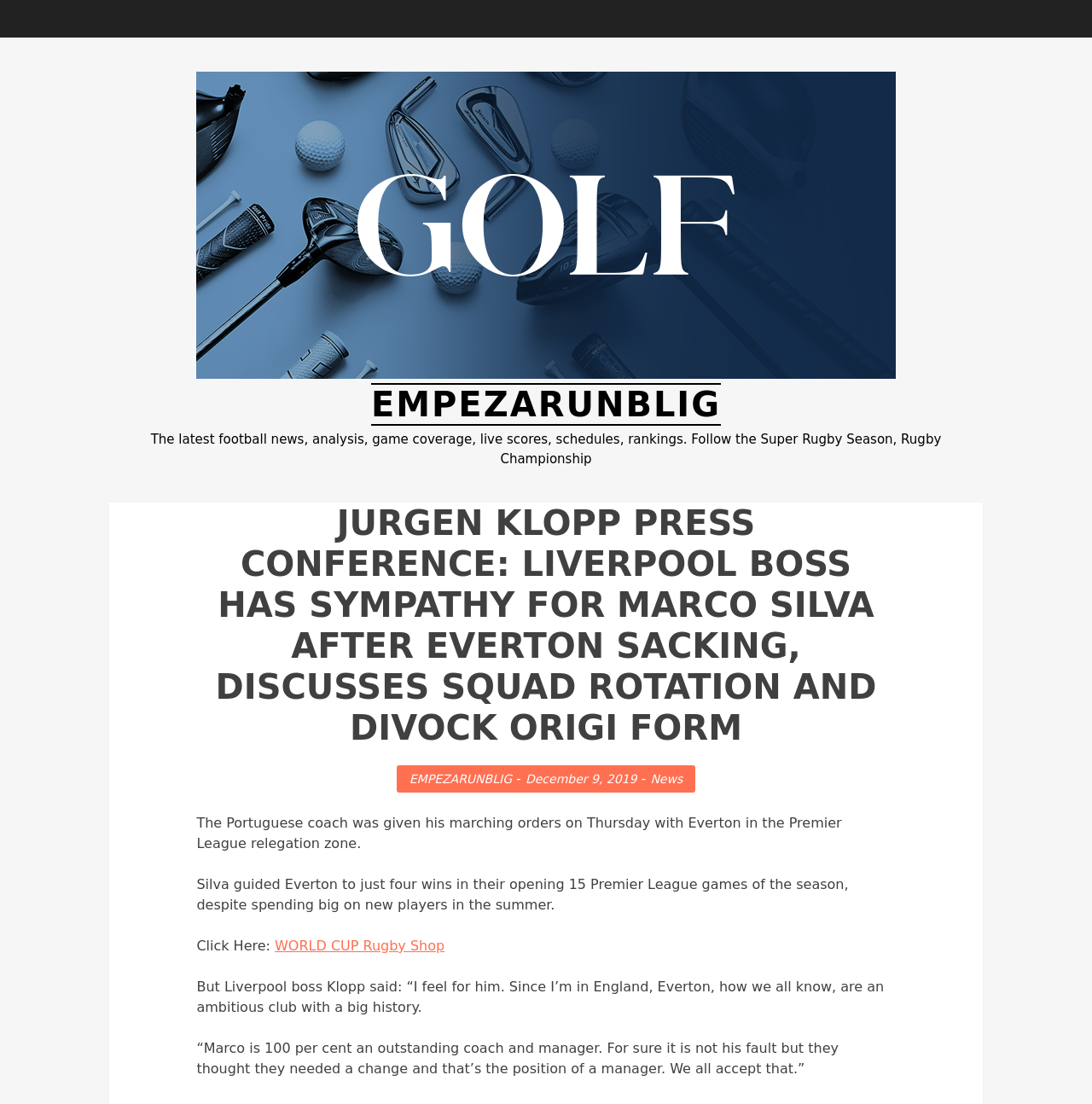Please identify the coordinates of the bounding box for the clickable region that will accomplish this instruction: "Click on NEWS".

[0.088, 0.0, 0.143, 0.034]